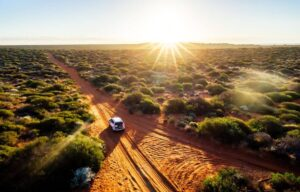Please provide a one-word or phrase answer to the question: 
What is the time of day depicted in the image?

Dawn